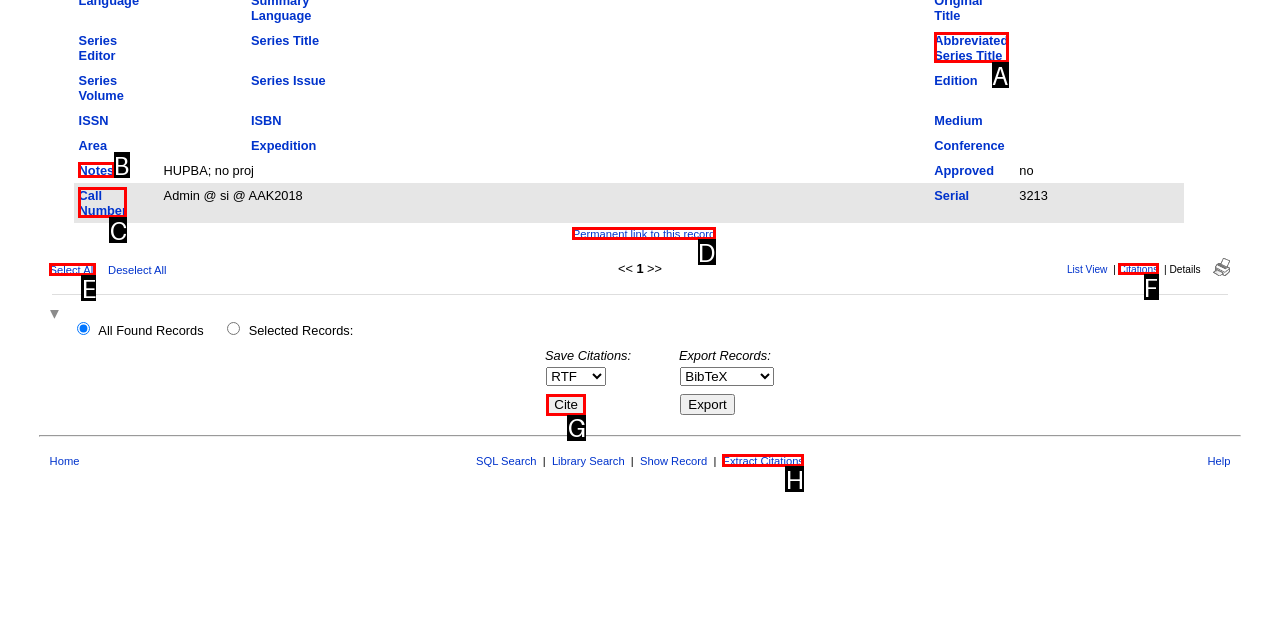Select the letter of the HTML element that best fits the description: Abbreviated Series Title
Answer with the corresponding letter from the provided choices.

A